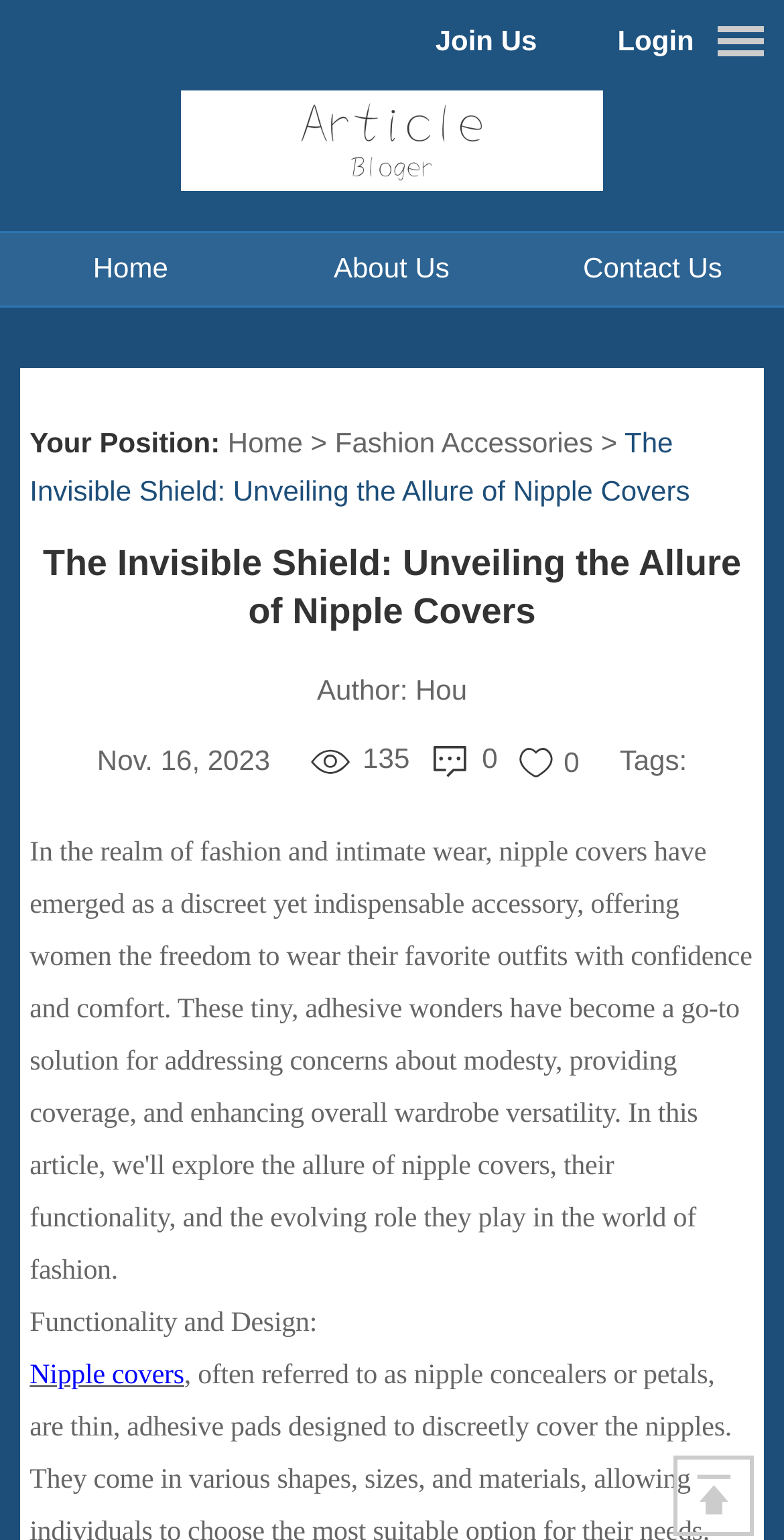Give a one-word or one-phrase response to the question: 
What is the title of the current article?

The Invisible Shield: Unveiling the Allure of Nipple Covers